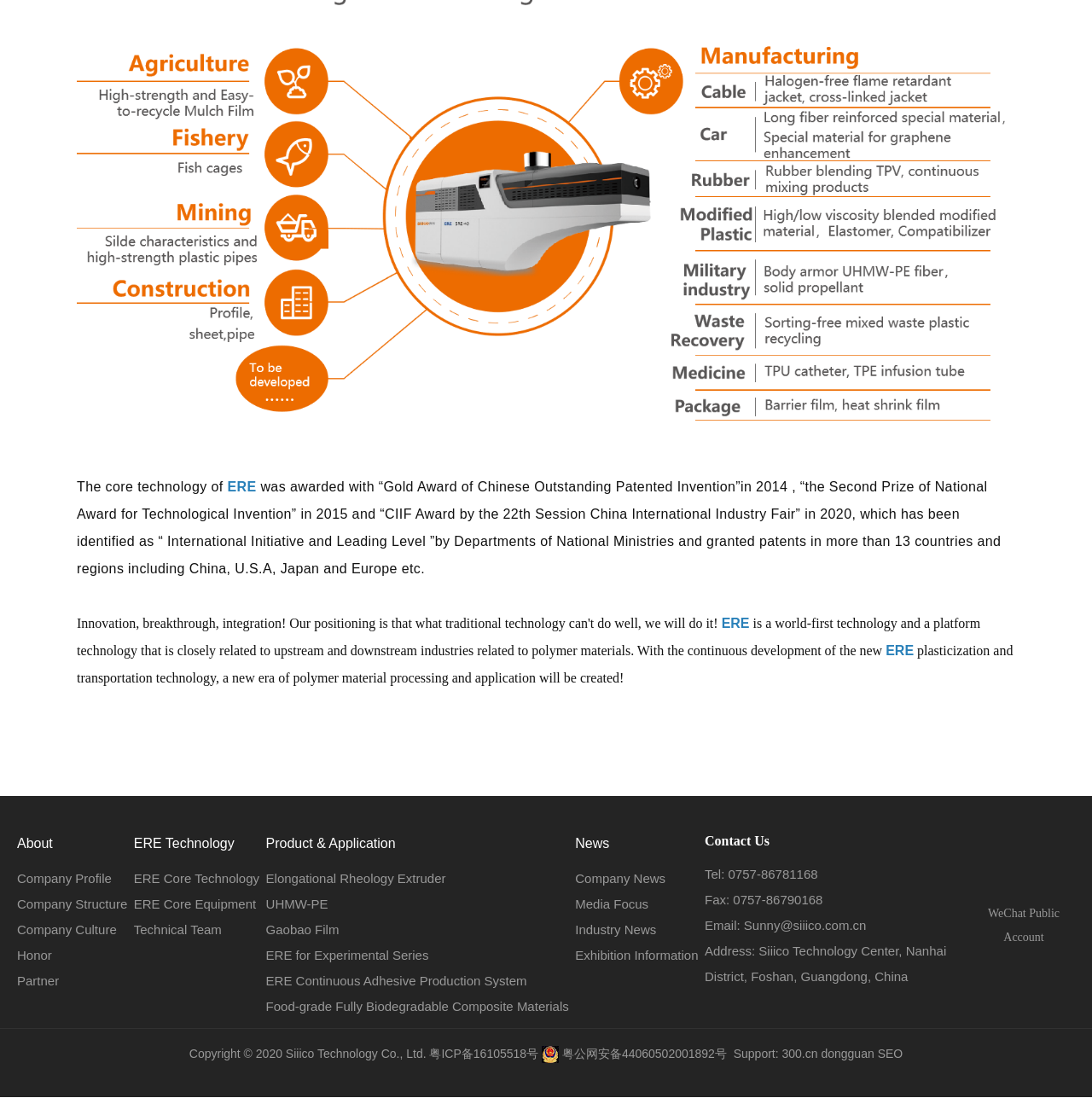Identify the bounding box coordinates of the part that should be clicked to carry out this instruction: "View News".

[0.527, 0.757, 0.645, 0.782]